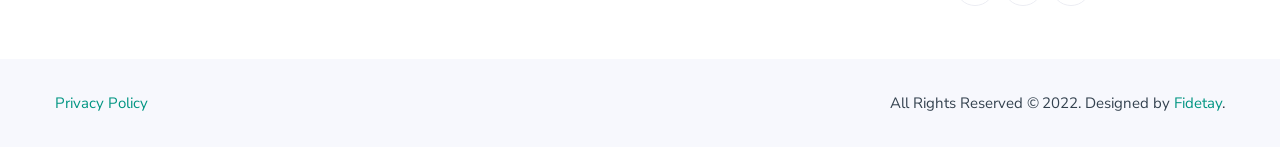Answer the question in one word or a short phrase:
What year is the website copyrighted?

2022